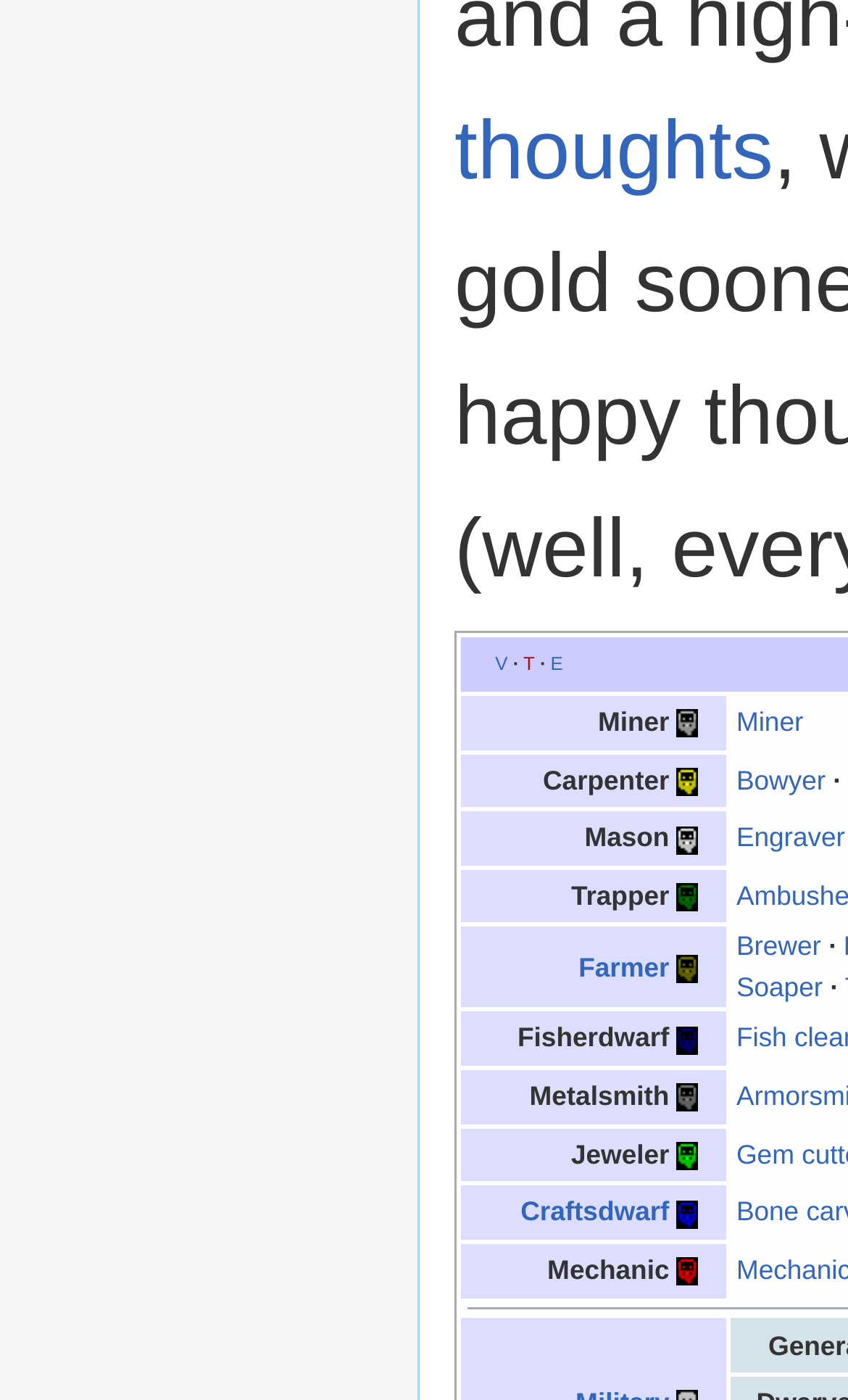How many professions are listed?
Based on the visual content, answer with a single word or a brief phrase.

9